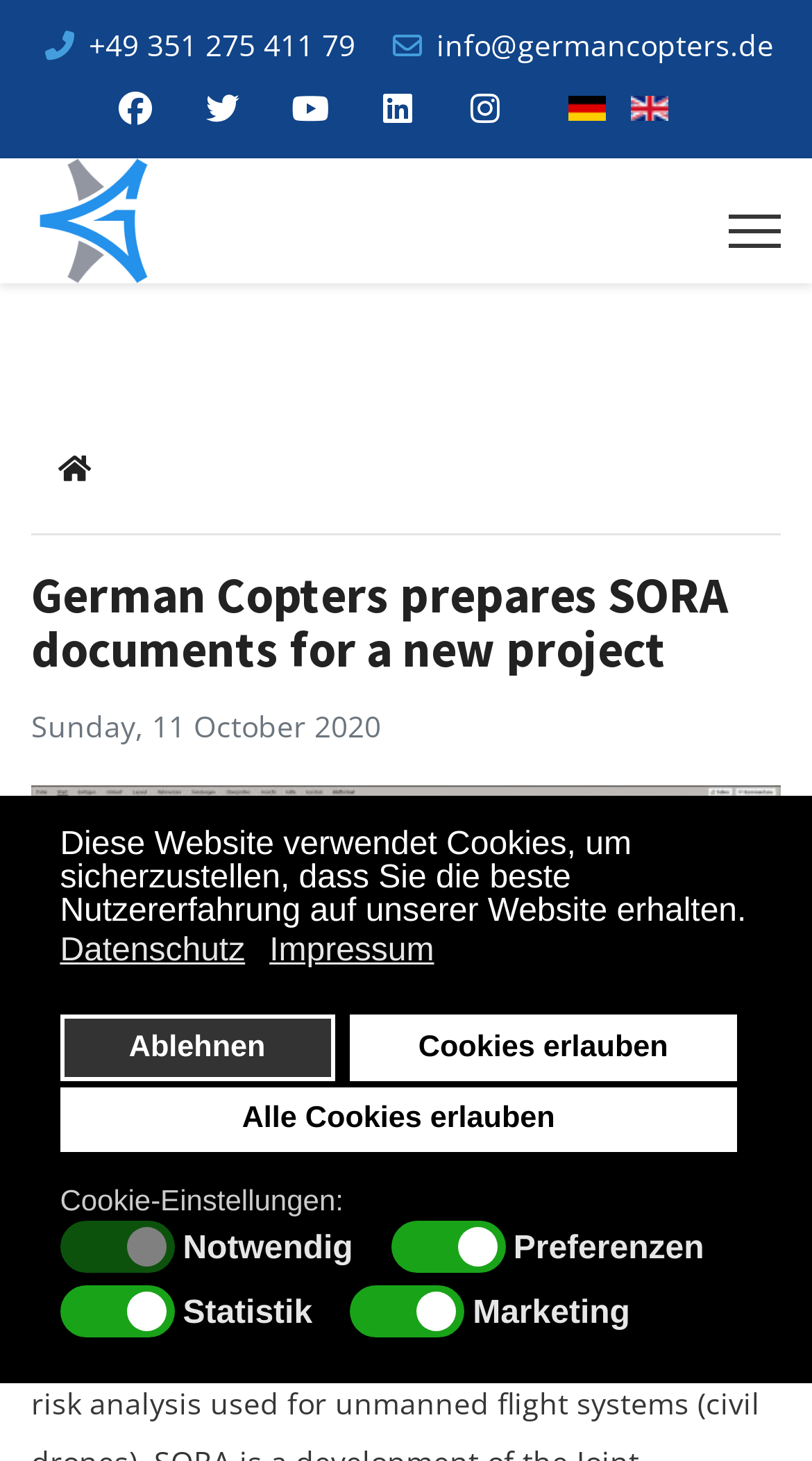What is the phone number of German Copters?
Please provide a single word or phrase as your answer based on the screenshot.

+49 351 275 411 79